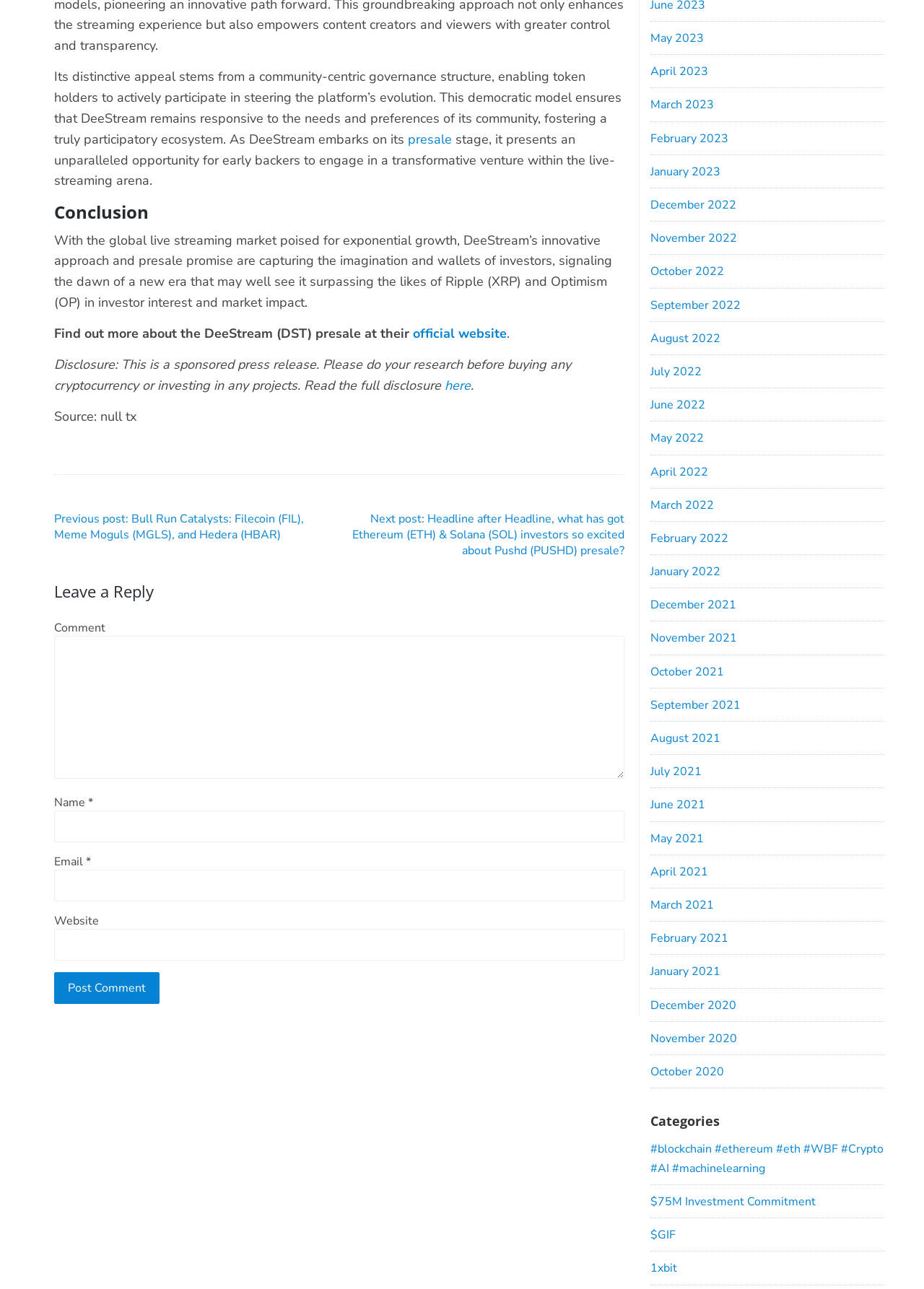Please identify the bounding box coordinates of the area that needs to be clicked to follow this instruction: "Go to the 'Previous post'".

[0.059, 0.397, 0.329, 0.421]